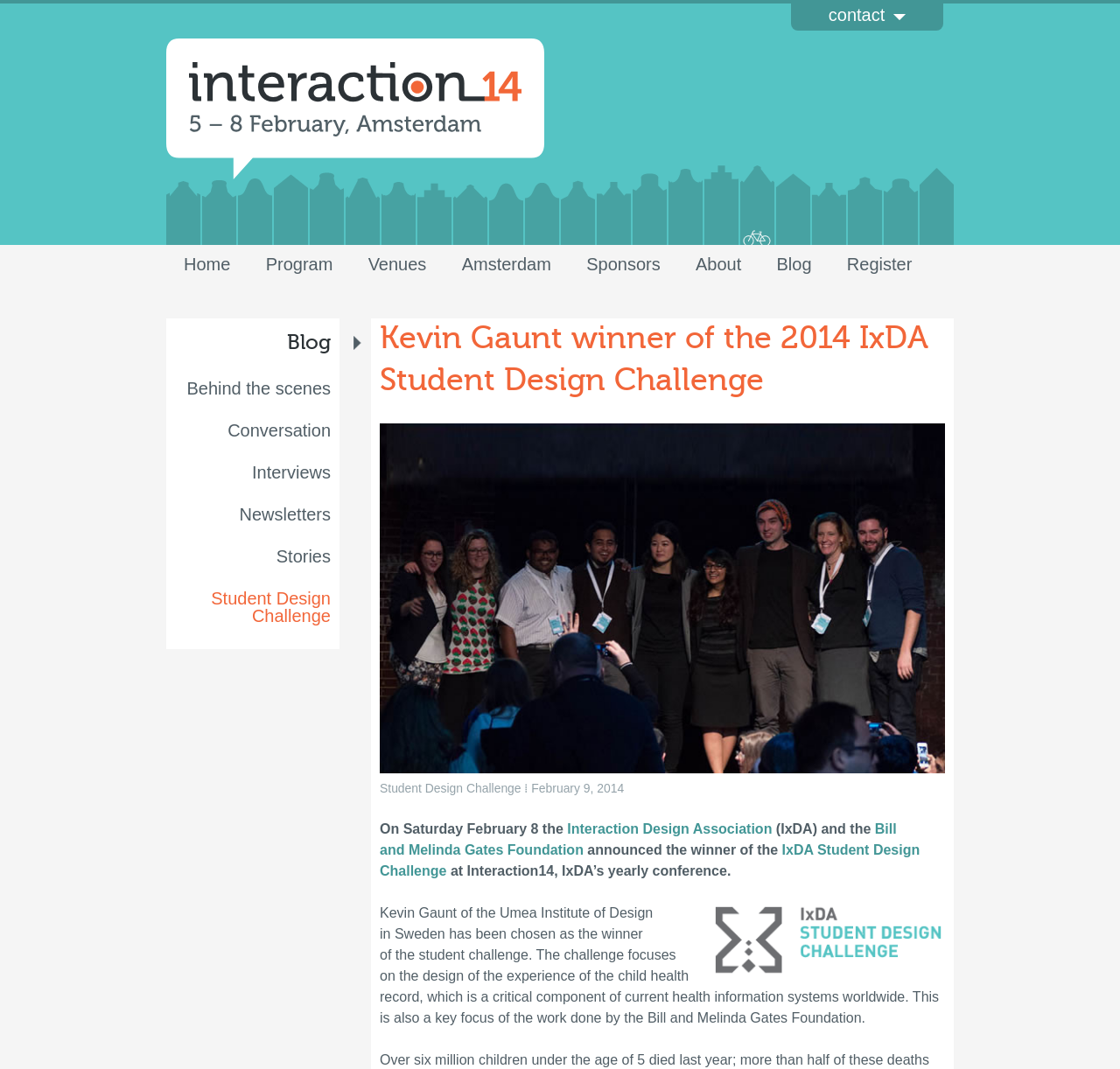Find the bounding box coordinates for the UI element whose description is: "Bill and Melinda Gates Foundation". The coordinates should be four float numbers between 0 and 1, in the format [left, top, right, bottom].

[0.339, 0.768, 0.801, 0.802]